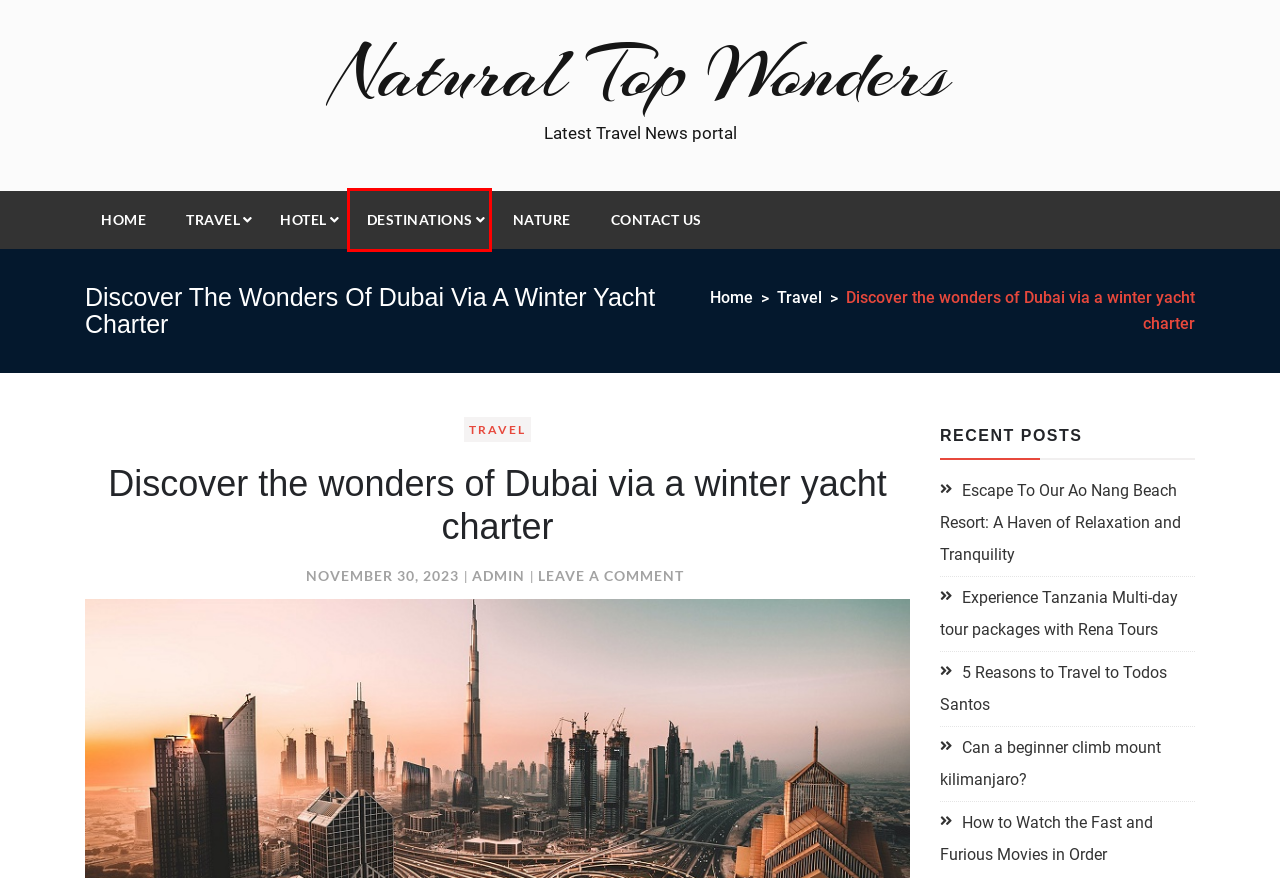Given a screenshot of a webpage with a red bounding box highlighting a UI element, determine which webpage description best matches the new webpage that appears after clicking the highlighted element. Here are the candidates:
A. Natural Top Wonders Travels & Tourism News Portal -Naturaltopwonders.com
B. Escape To Our Ao Nang Beach Resort: A Haven of Relaxation and Tranquility | Naturaltopwonders.com
C. 5 Reasons to Travel to Todos Santos  | Naturaltopwonders.com
D. Climbing Kilimanjaro as a Beginner - What to Know? | Naturaltopwonders.com
E. Destinations | Naturaltopwonders.com
F. Travel | Naturaltopwonders.com
G. Contact Us | Naturaltopwonders.com
H. How to Watch the Fast and Furious Movies in Order | Naturaltopwonders.com

E